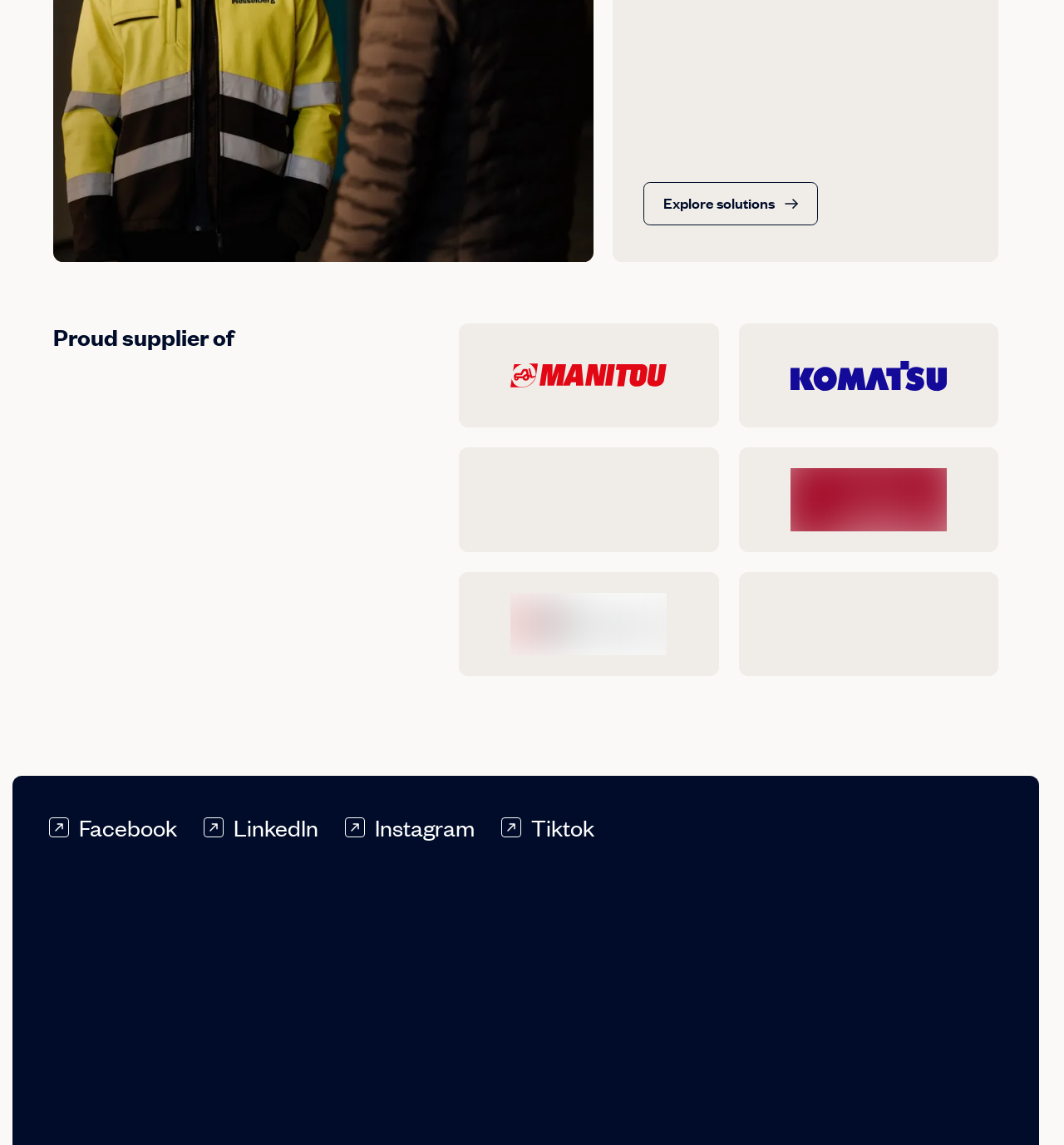Determine the bounding box coordinates of the clickable region to follow the instruction: "Visit Manitou website".

[0.431, 0.283, 0.675, 0.374]